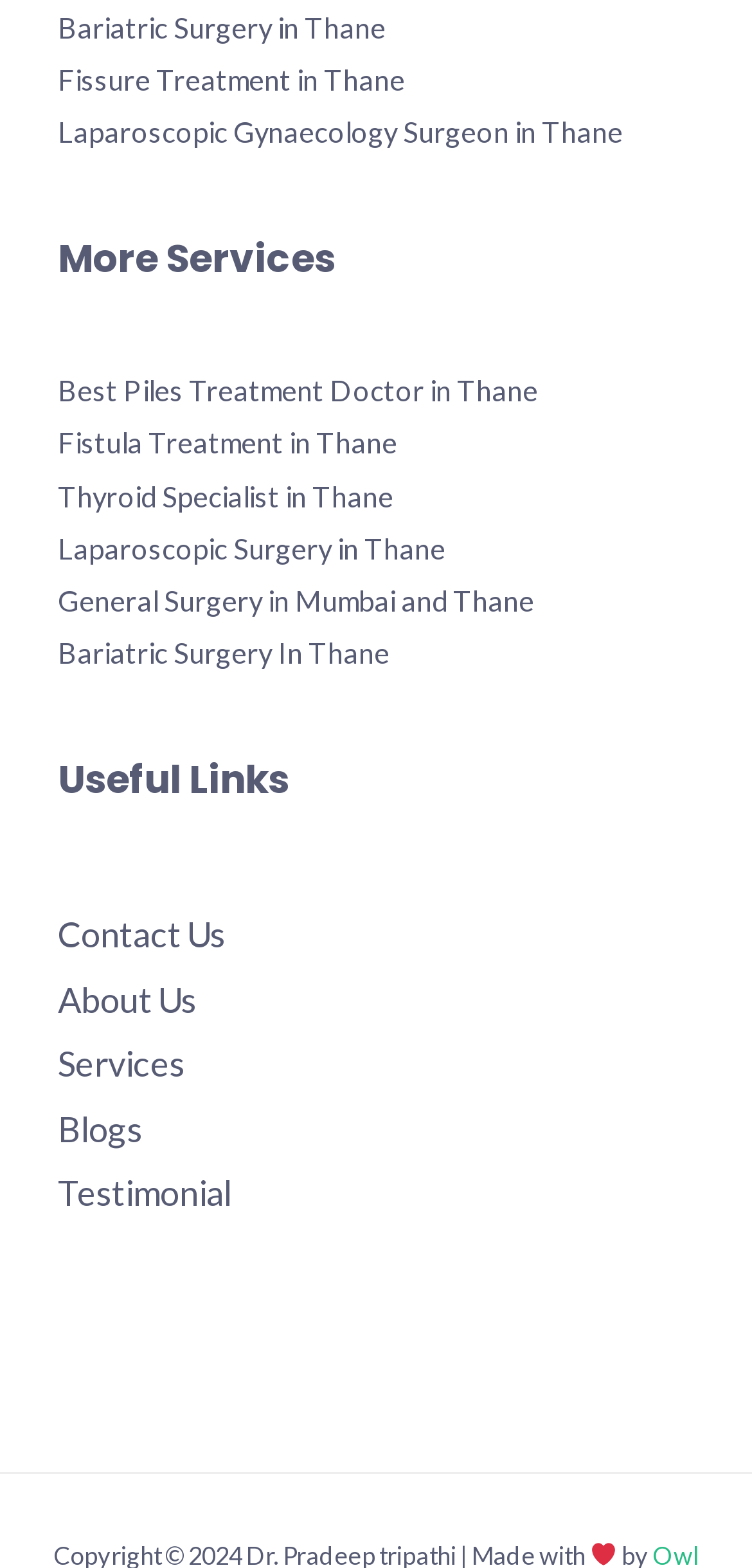Determine the bounding box coordinates of the clickable region to follow the instruction: "Navigate to More Services".

[0.077, 0.114, 0.923, 0.183]